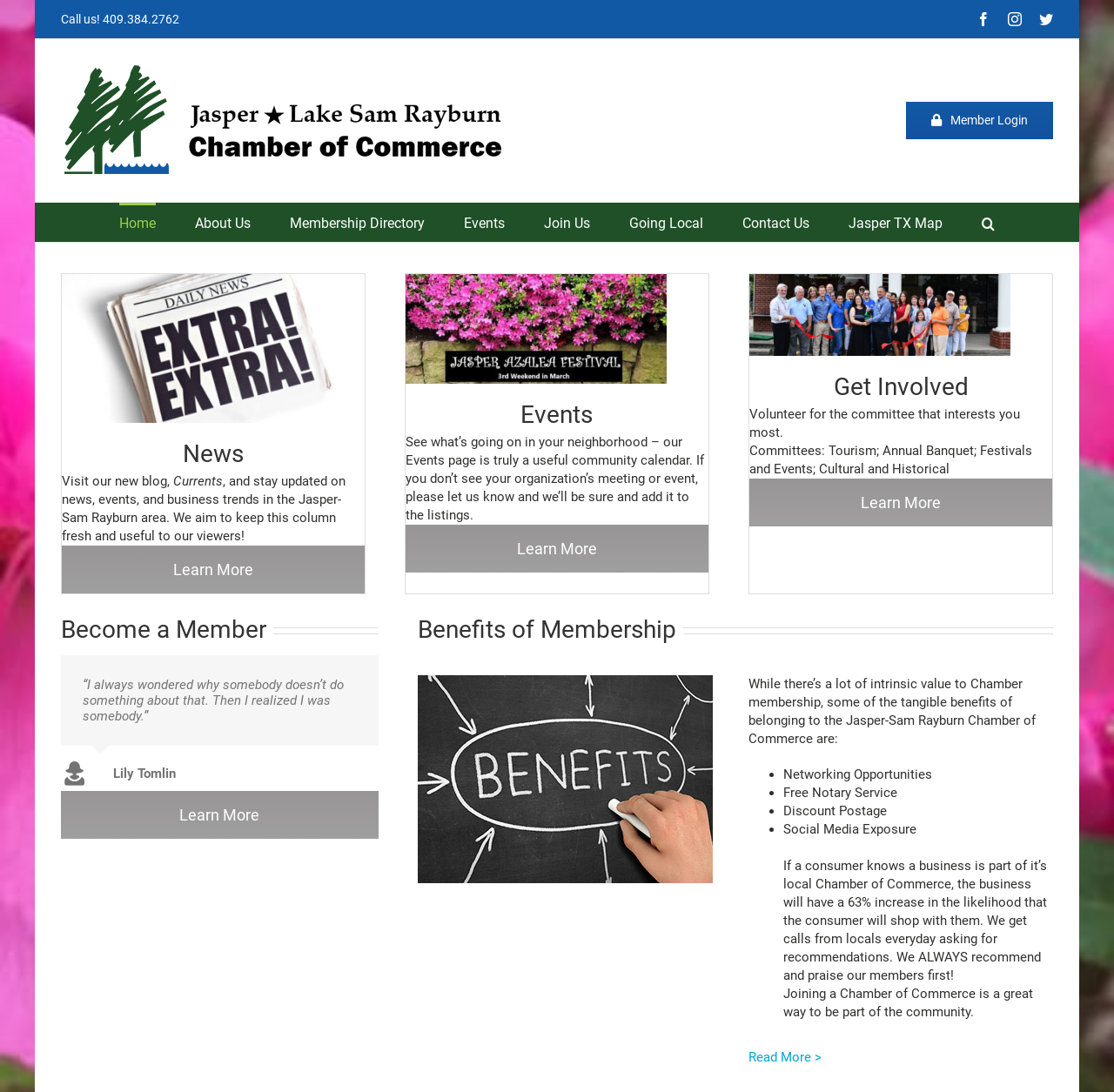Determine the bounding box coordinates of the clickable element to complete this instruction: "Click to switch to English language". Provide the coordinates in the format of four float numbers between 0 and 1, [left, top, right, bottom].

None